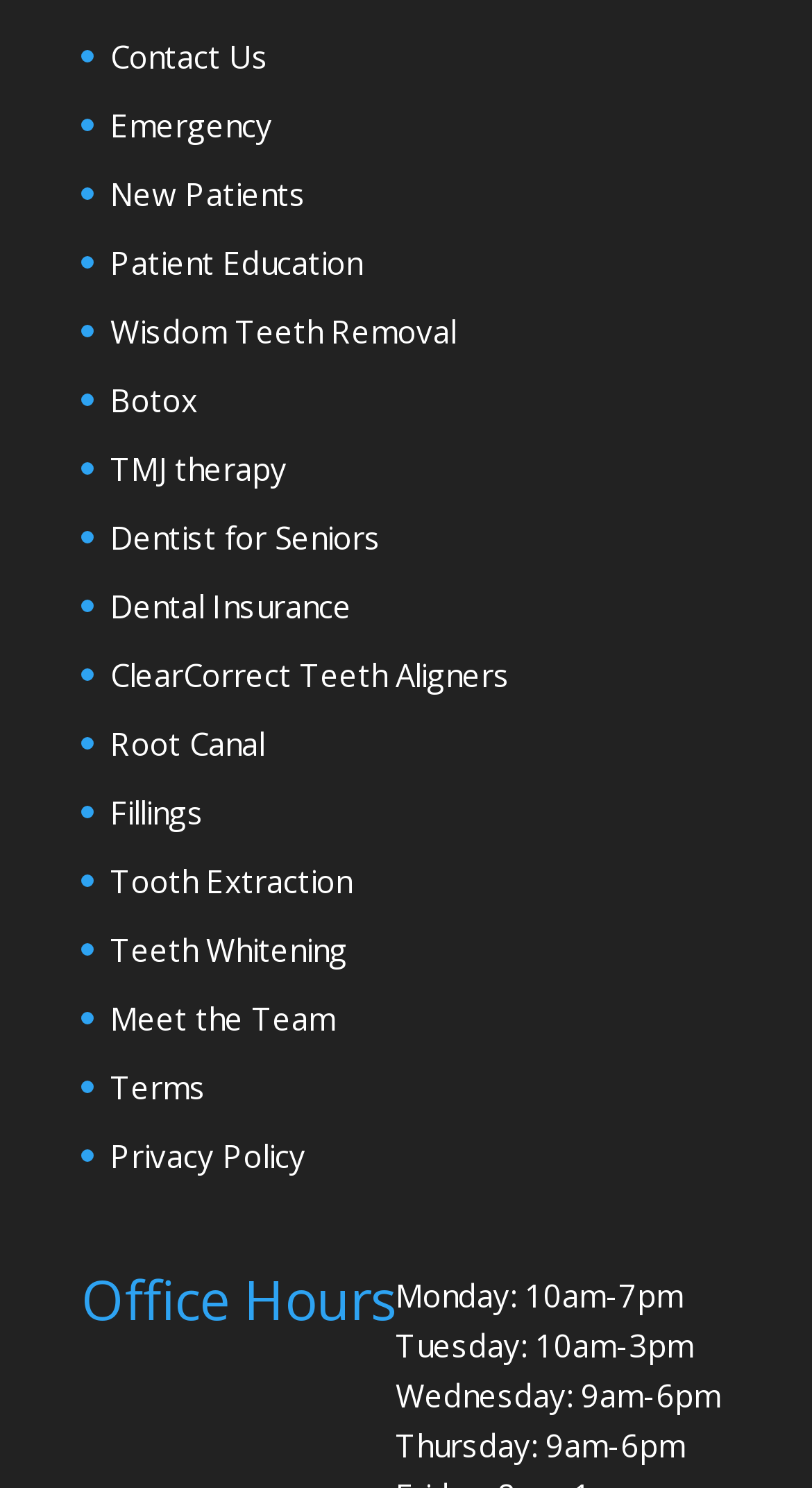Based on the image, please elaborate on the answer to the following question:
What is the purpose of the webpage?

The purpose of the webpage appears to be related to dental services because the links on the webpage are related to dental topics, such as 'Wisdom Teeth Removal', 'Botox', 'Dentist for Seniors', and 'Teeth Whitening'. Additionally, the 'Office Hours' section suggests that the webpage is for a dental office or clinic.